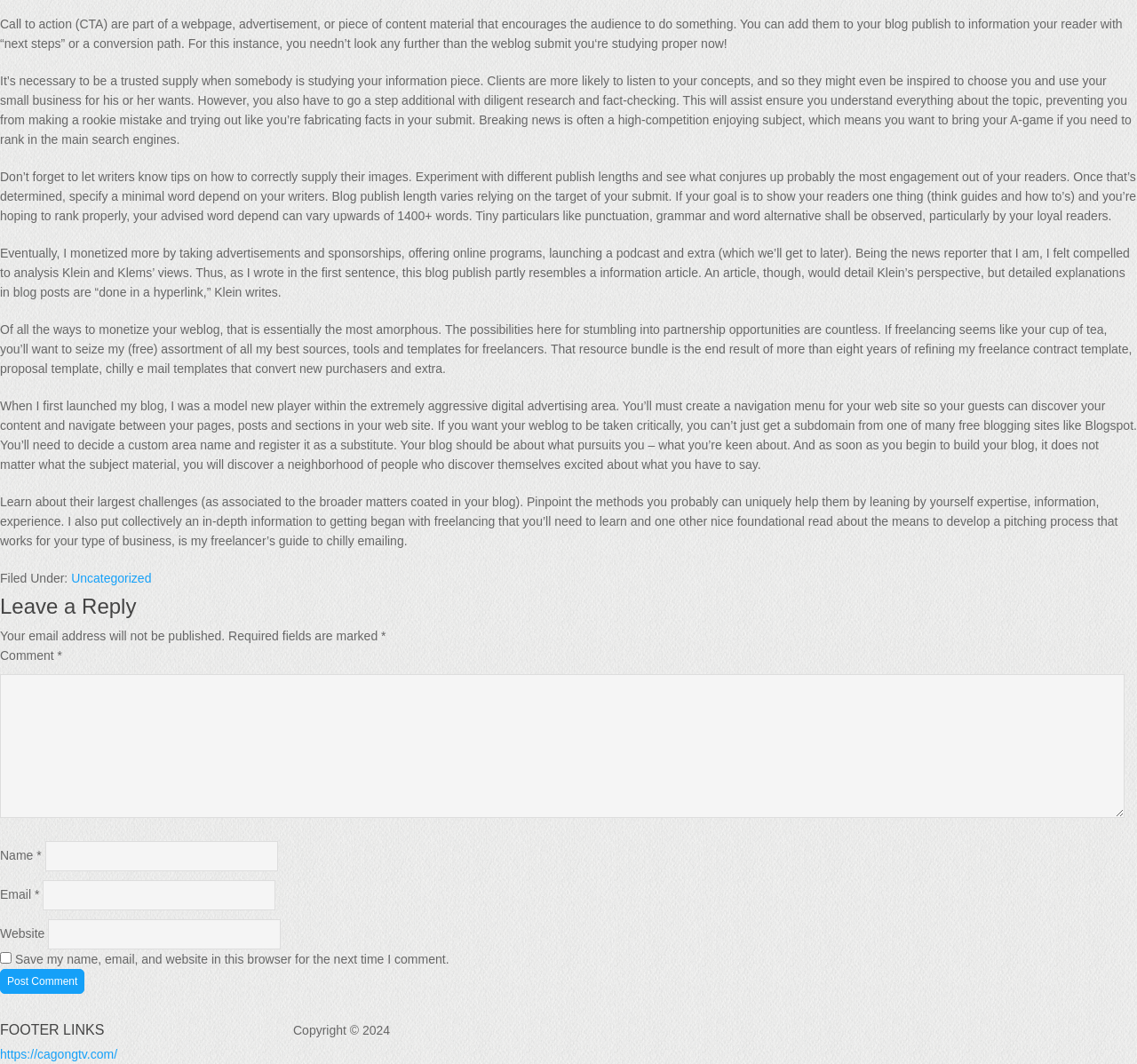Using the element description: "parent_node: Email * aria-describedby="email-notes" name="email"", determine the bounding box coordinates. The coordinates should be in the format [left, top, right, bottom], with values between 0 and 1.

[0.038, 0.827, 0.242, 0.856]